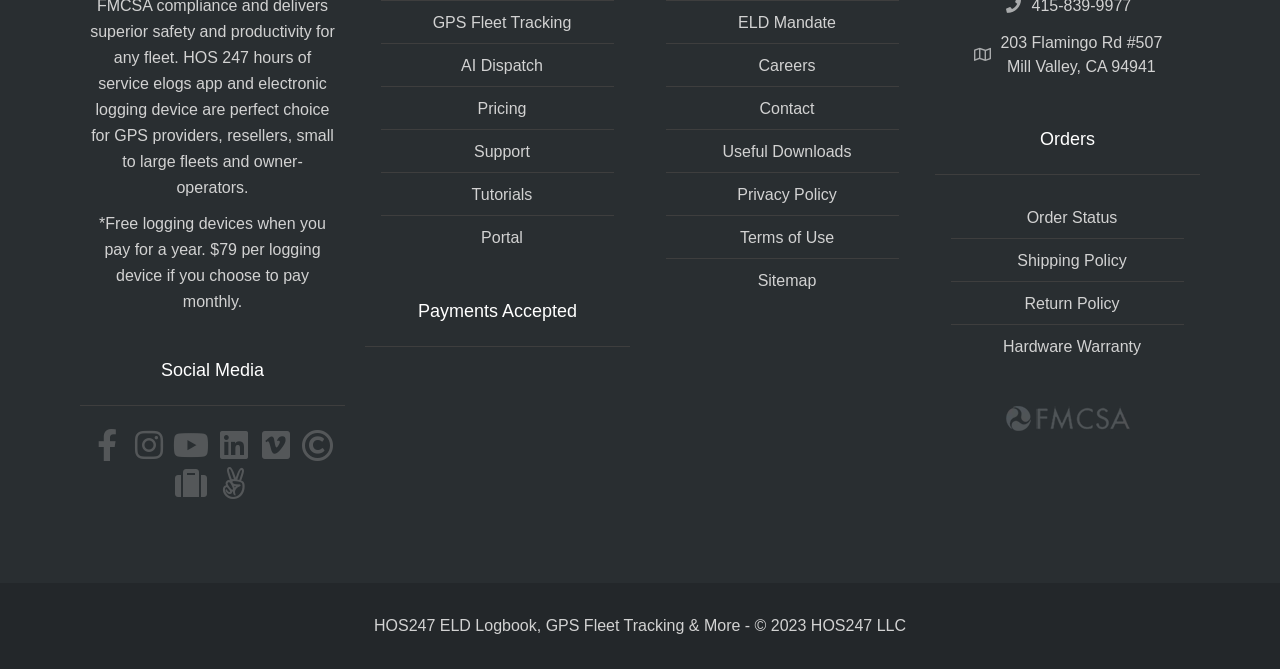Find the bounding box coordinates of the area that needs to be clicked in order to achieve the following instruction: "Check Order Status". The coordinates should be specified as four float numbers between 0 and 1, i.e., [left, top, right, bottom].

[0.73, 0.306, 0.938, 0.345]